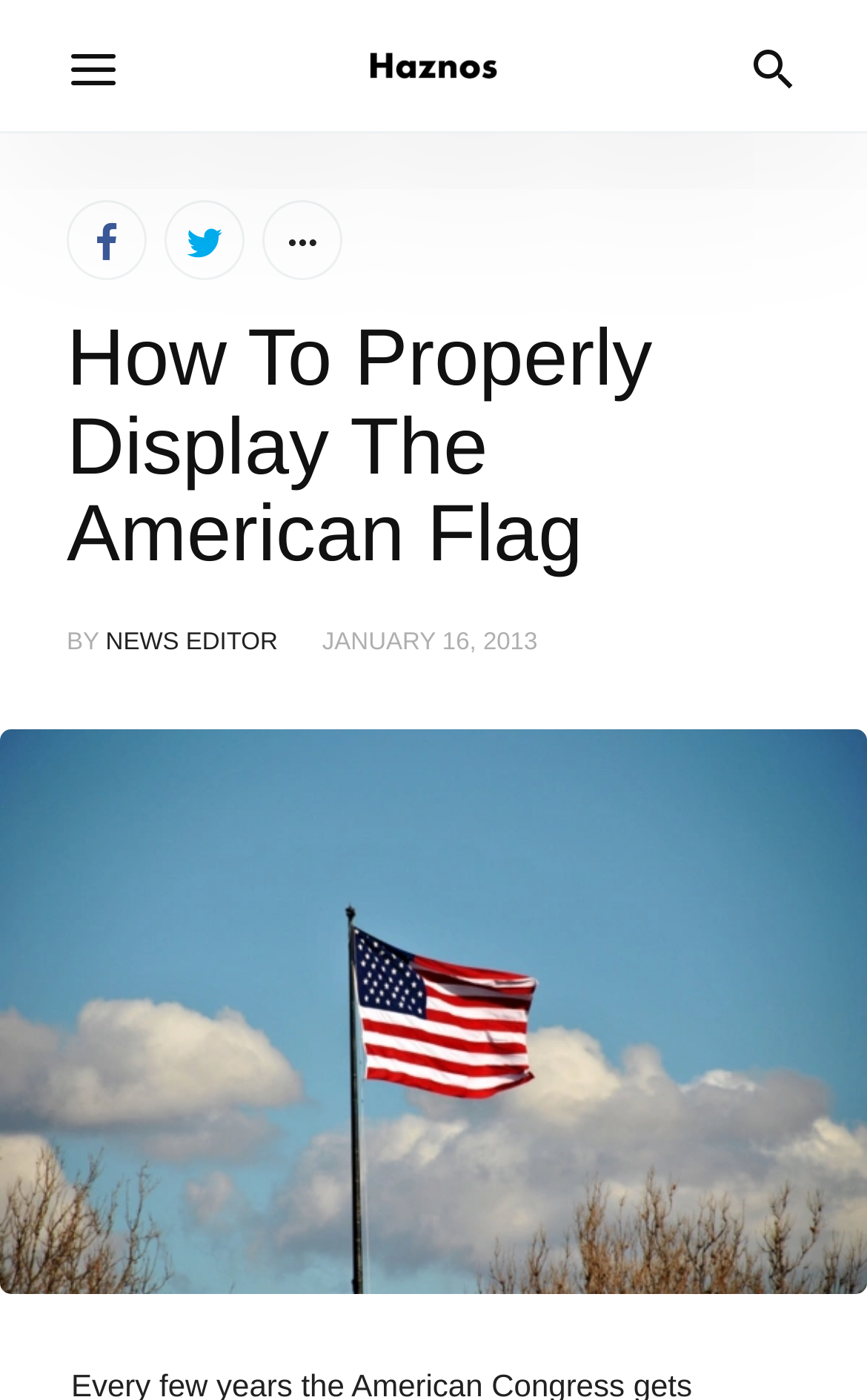Using the elements shown in the image, answer the question comprehensively: How many links are in the top navigation bar?

The top navigation bar contains three links, which can be identified by their bounding box coordinates and OCR text. The links are '', '', and ''.